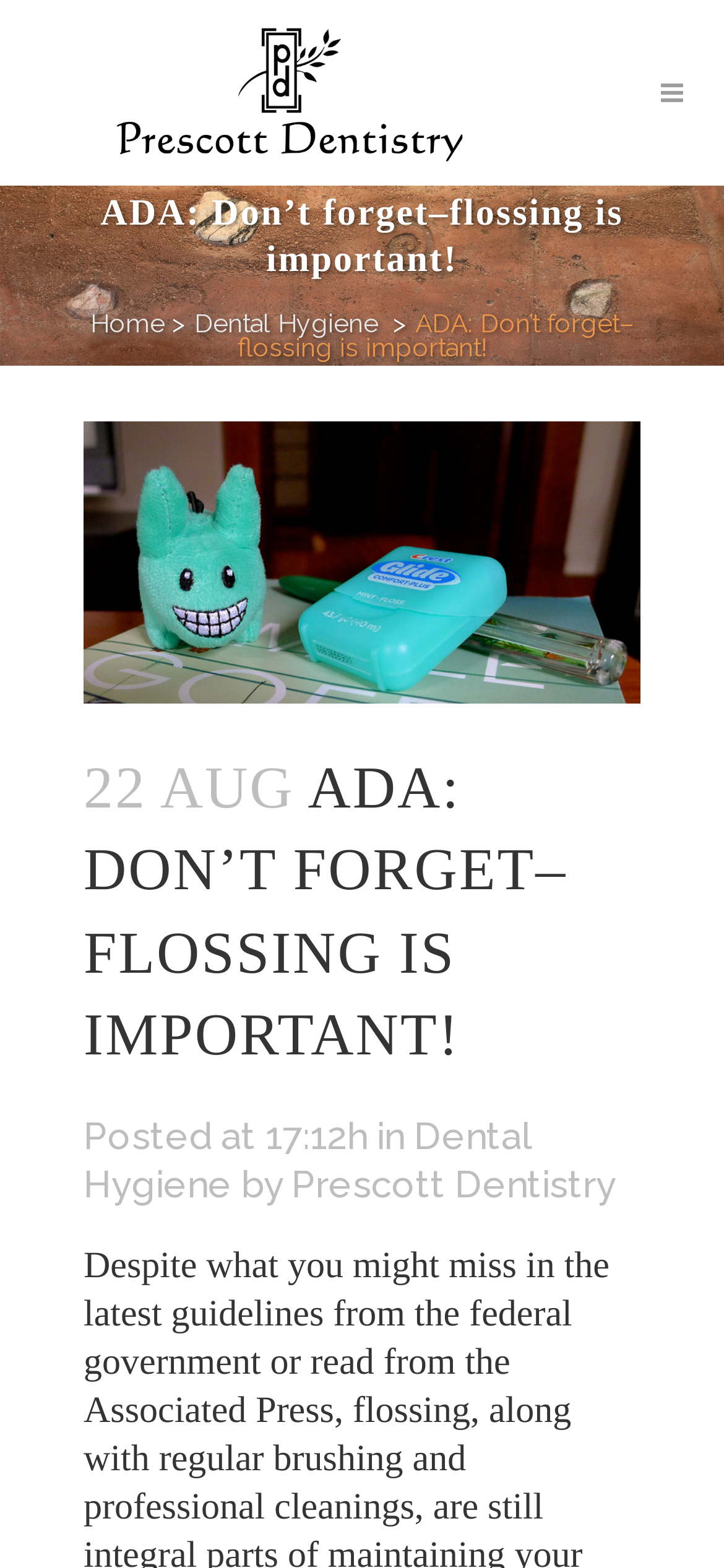How many navigation links are there?
Based on the image, answer the question with a single word or brief phrase.

3